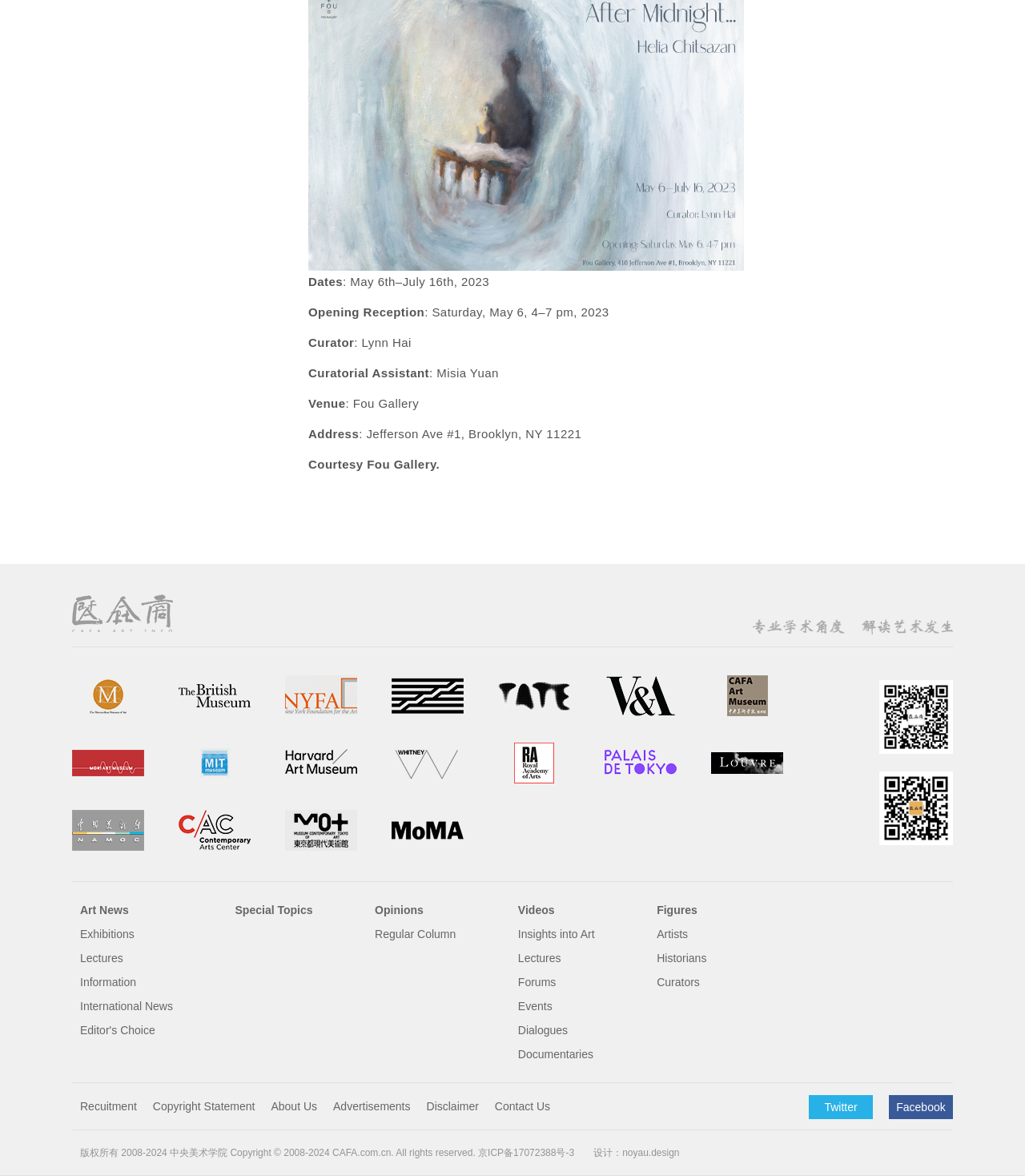Find the bounding box coordinates of the element to click in order to complete the given instruction: "Check Information."

[0.078, 0.828, 0.133, 0.842]